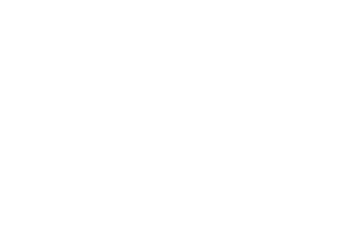Give a detailed account of the visual elements in the image.

The image depicts a detailed illustration of a "Brass Chassis Pin," showcasing the component's design and craftsmanship. This part, categorized under materials in the manufacturing context, is essential for precision machining and assembly applications. The visual representation emphasizes the pin's robust construction, typical of brass components, known for their durability and resistance to corrosion. This particular product highlights DP Machining's commitment to delivering high-quality, precision-engineered parts, as reflected in their rigorous inspection processes and adherence to industry standards. The focus on materials such as brass underlines the company's dedication to quality and reliability in its manufacturing capabilities, making them a preferred supplier for numerous industries.